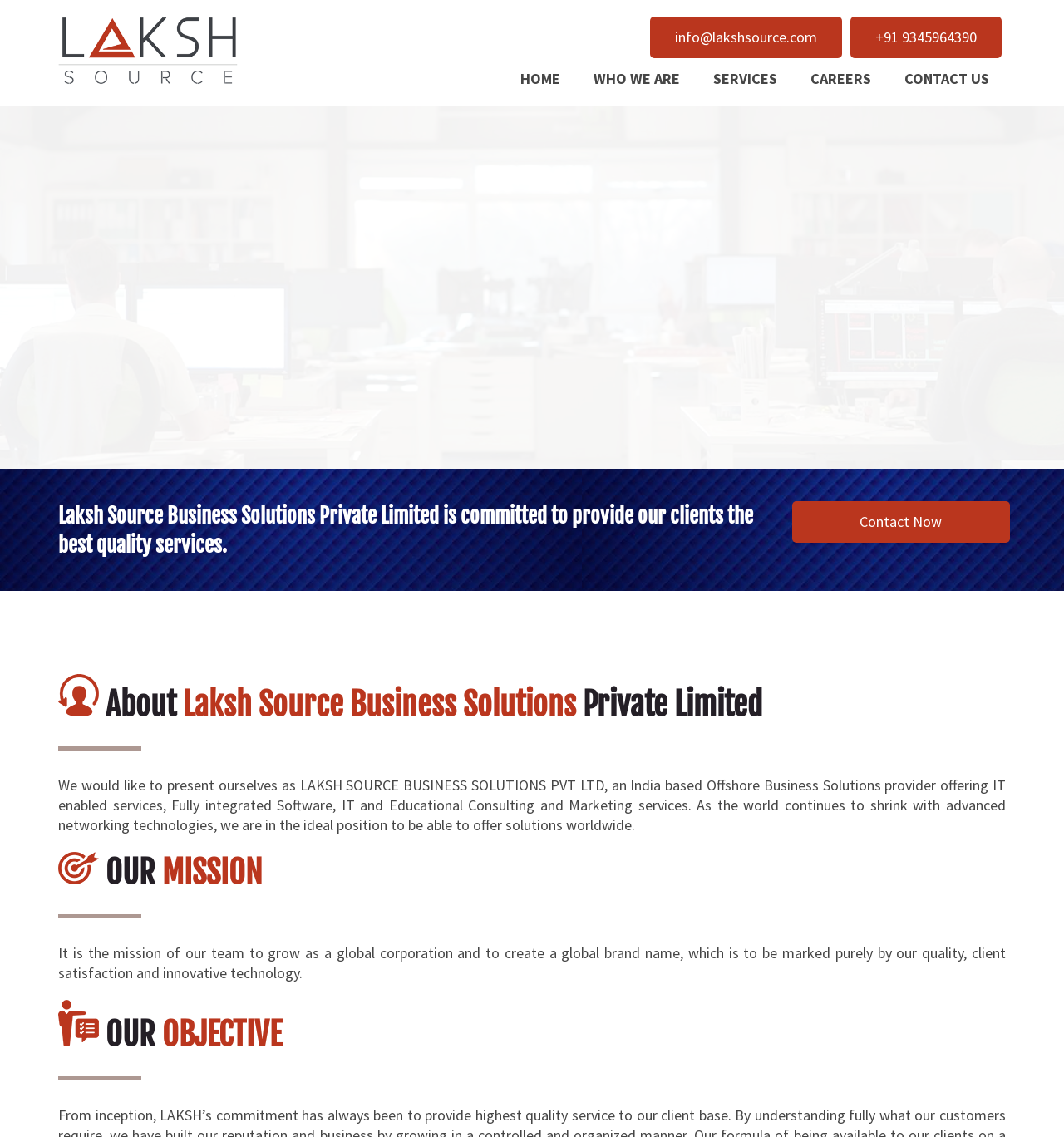Refer to the image and provide a thorough answer to this question:
What is the company's mission?

The company's mission can be found in the 'OUR MISSION' section, where it is stated that 'It is the mission of our team to grow as a global corporation and to create a global brand name, which is to be marked purely by our quality, client satisfaction and innovative technology'.